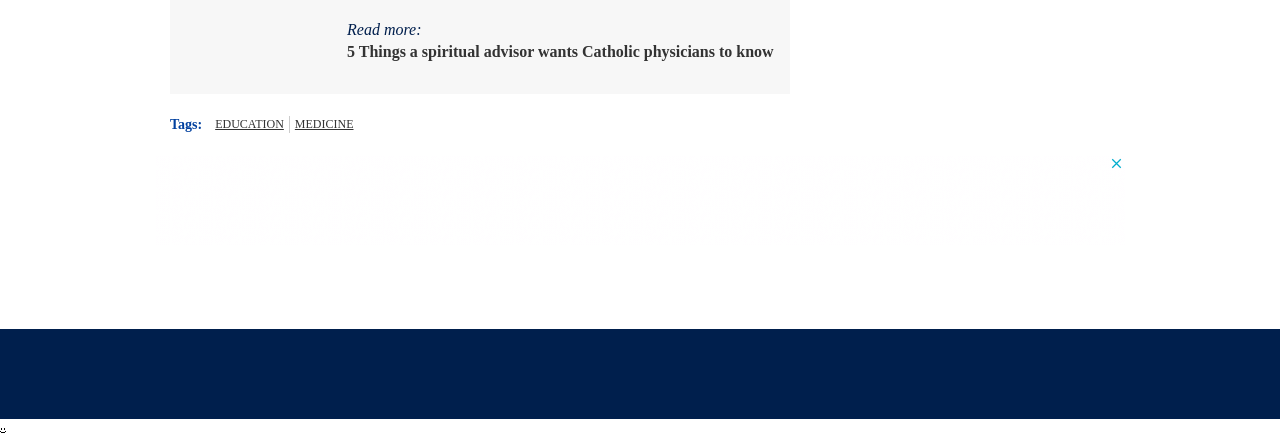Please identify the bounding box coordinates of the element's region that should be clicked to execute the following instruction: "Browse News". The bounding box coordinates must be four float numbers between 0 and 1, i.e., [left, top, right, bottom].

[0.182, 0.814, 0.204, 0.845]